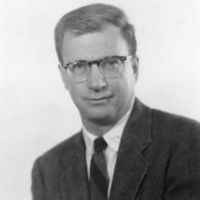Where was Wilson Gerson Rabinowitz born?
Answer the question with a single word or phrase by looking at the picture.

Kansas City, Missouri